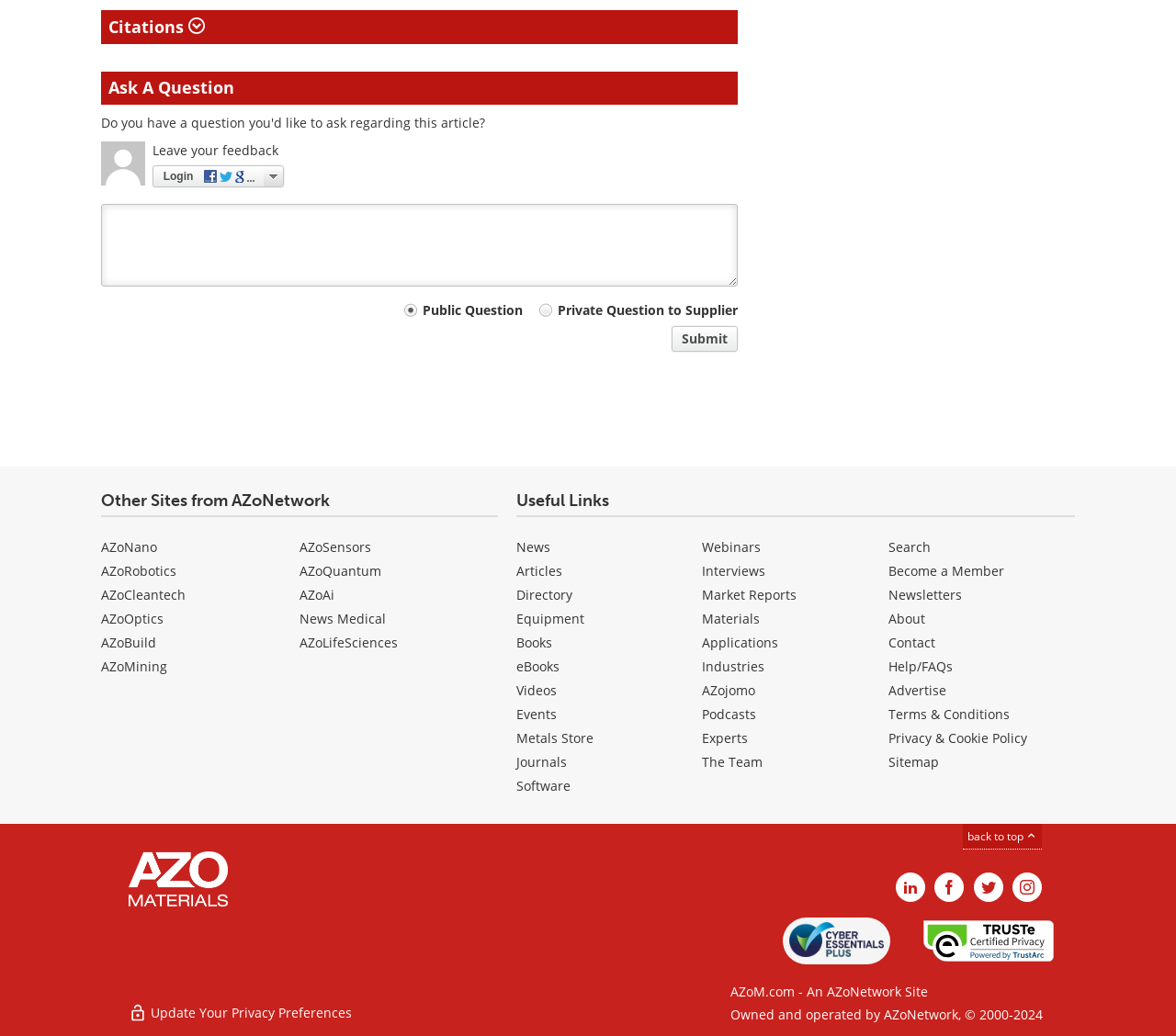Locate the bounding box coordinates of the clickable region necessary to complete the following instruction: "View TM 212 CABINET product". Provide the coordinates in the format of four float numbers between 0 and 1, i.e., [left, top, right, bottom].

None